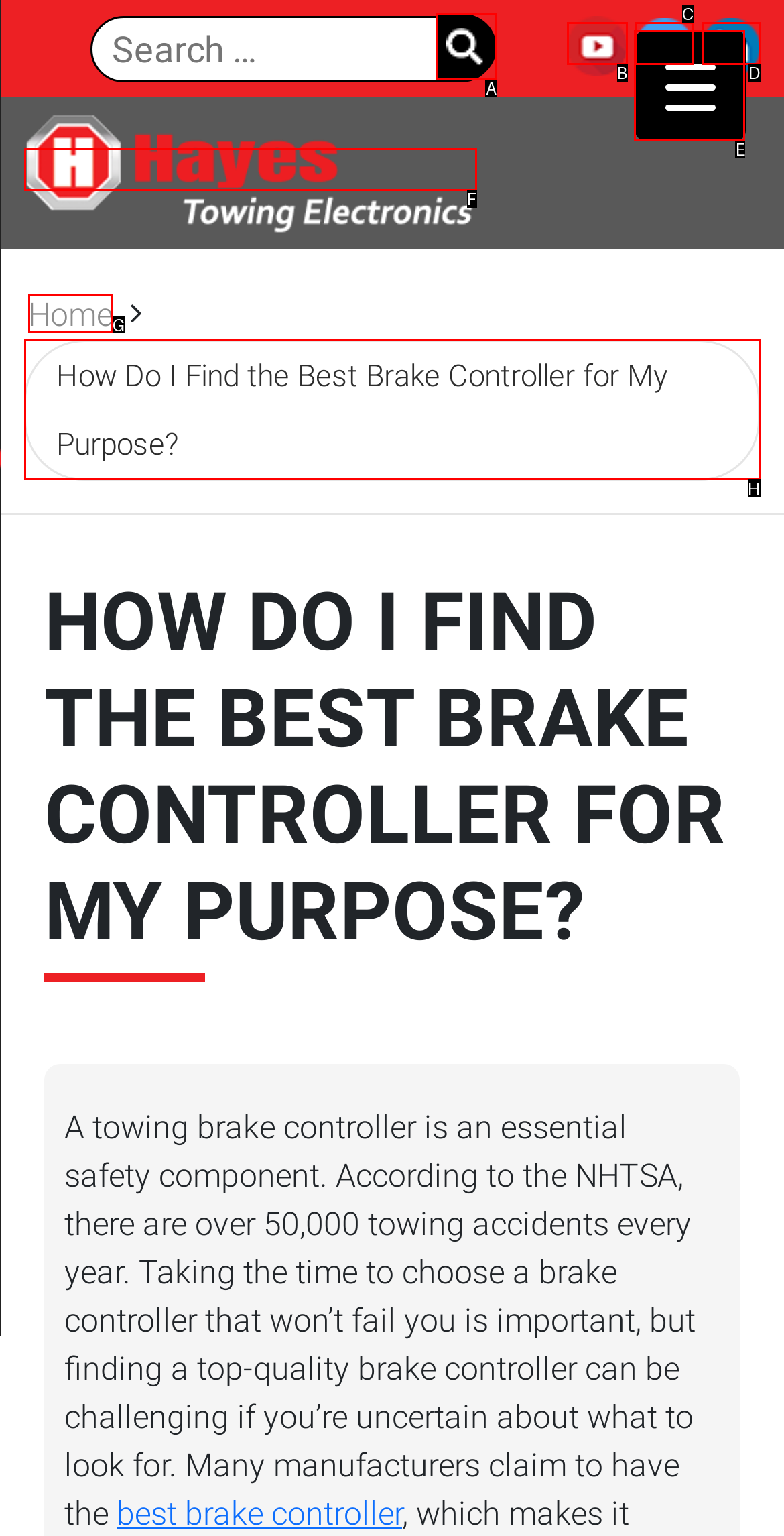Identify the HTML element I need to click to complete this task: click search button Provide the option's letter from the available choices.

A